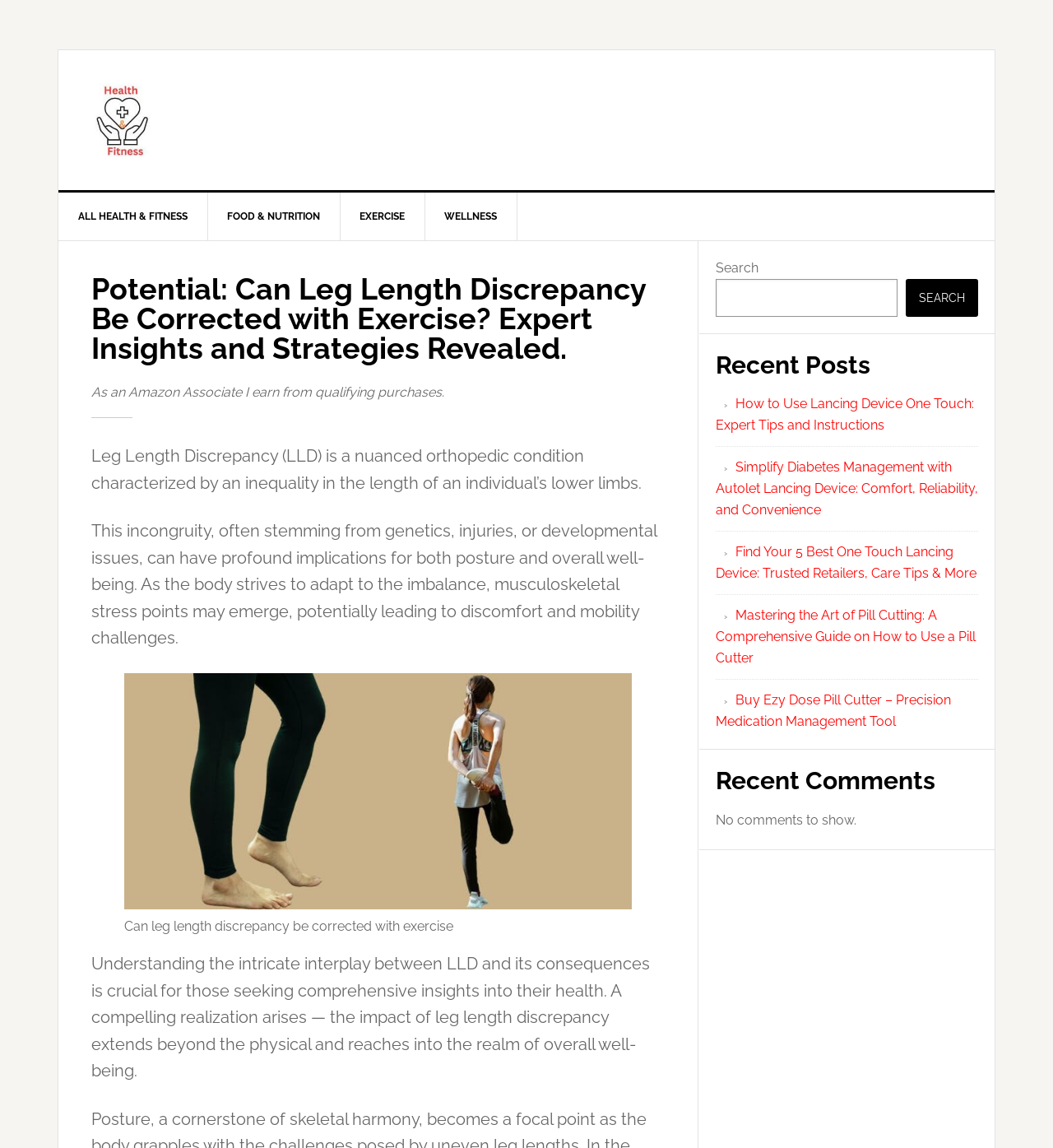What is the main title displayed on this webpage?

Potential: Can Leg Length Discrepancy Be Corrected with Exercise? Expert Insights and Strategies Revealed.